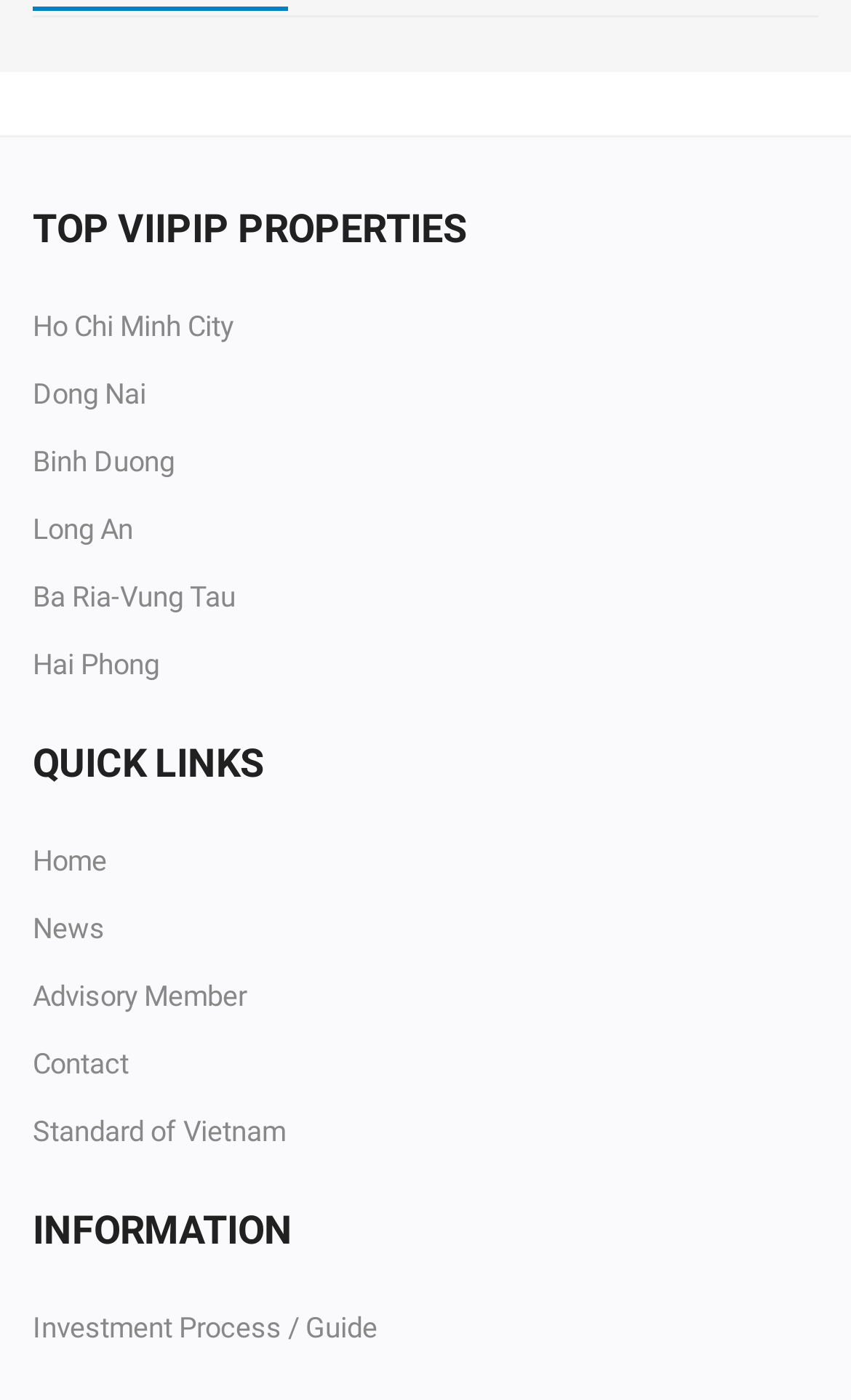Kindly determine the bounding box coordinates for the area that needs to be clicked to execute this instruction: "Read news".

[0.038, 0.643, 0.123, 0.682]